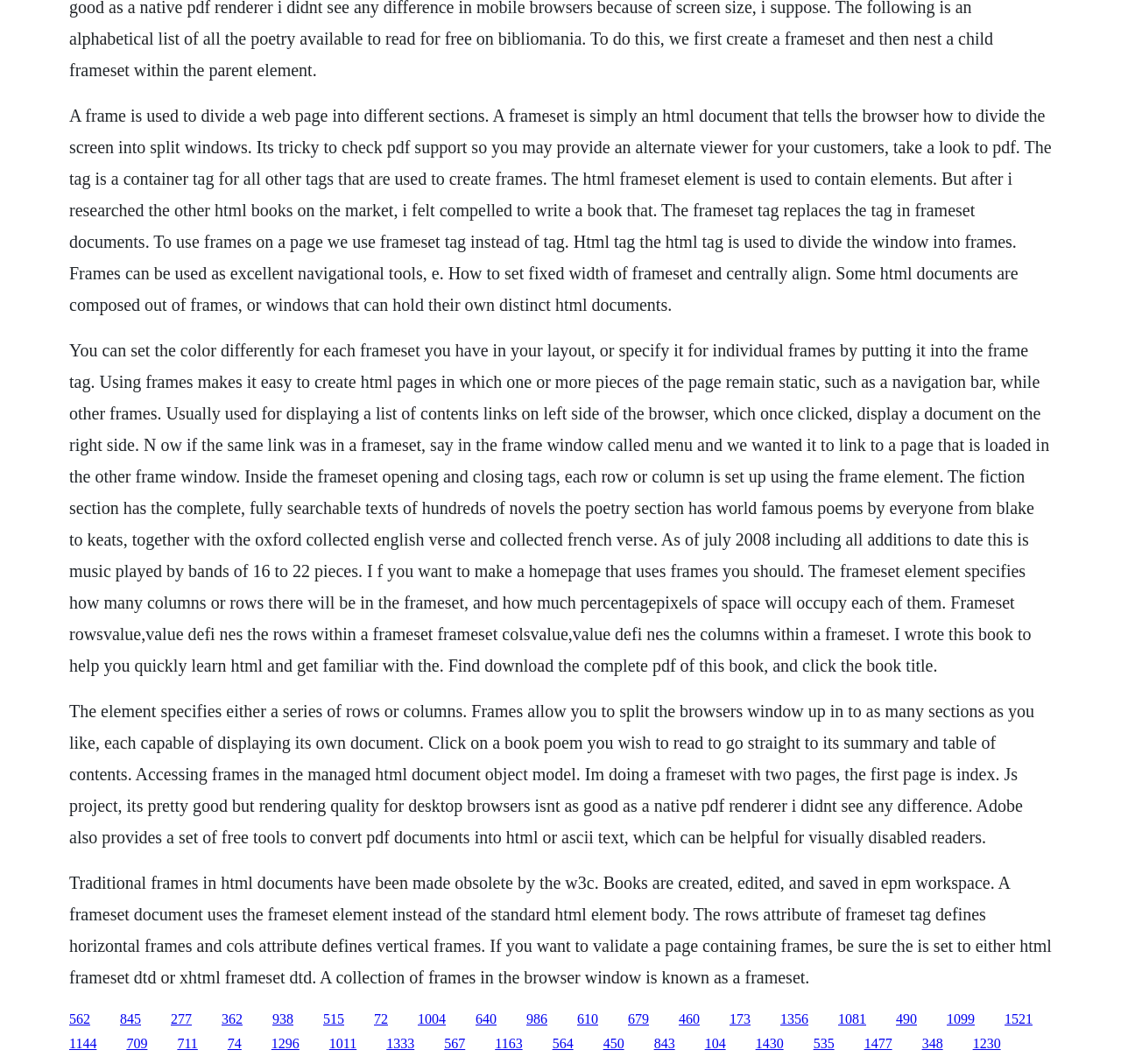What is the alternative to using frames?
Use the screenshot to answer the question with a single word or phrase.

HTML documents